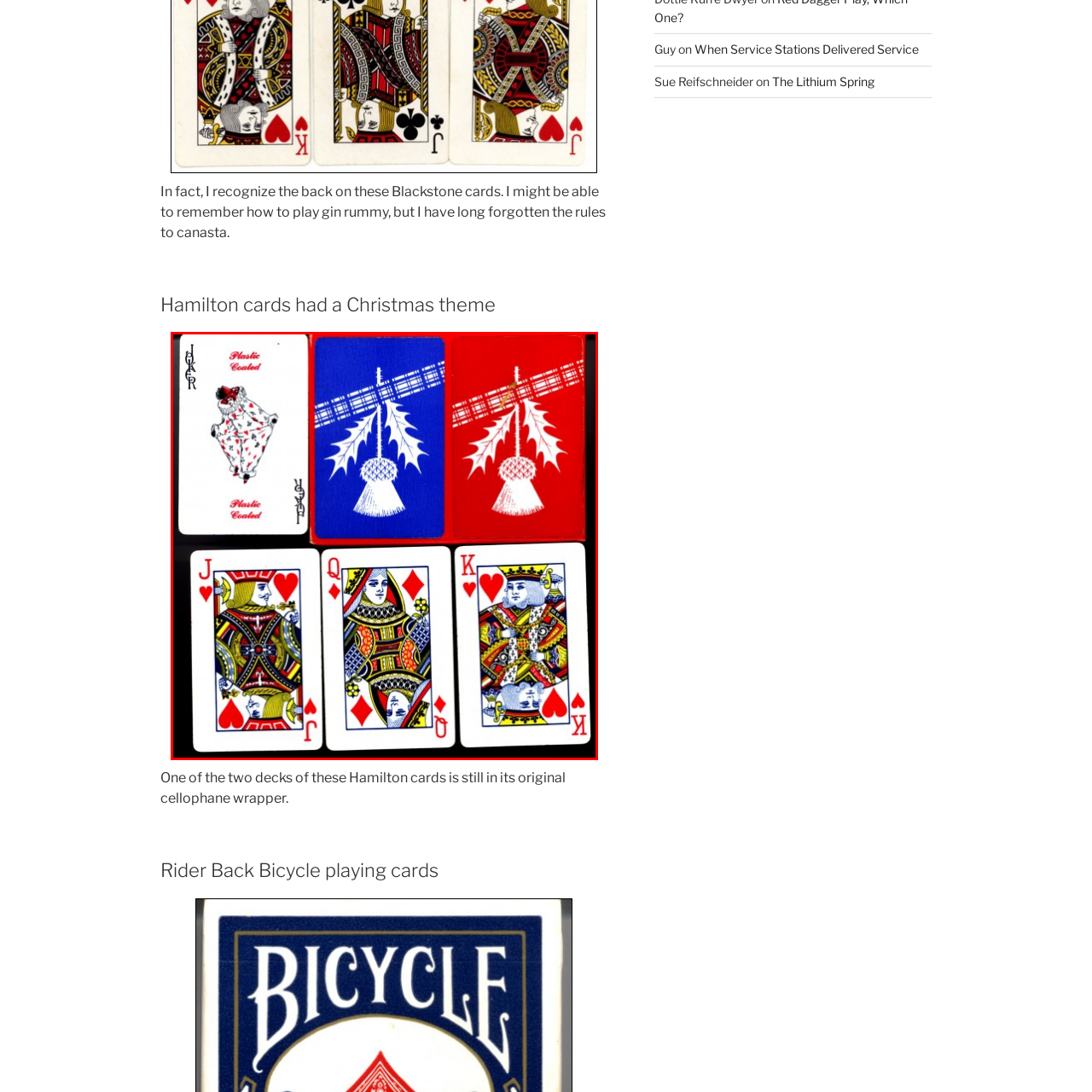Observe the image enclosed by the red rectangle, then respond to the question in one word or phrase:
What is the suit of the cards in the bottom row?

Hearts